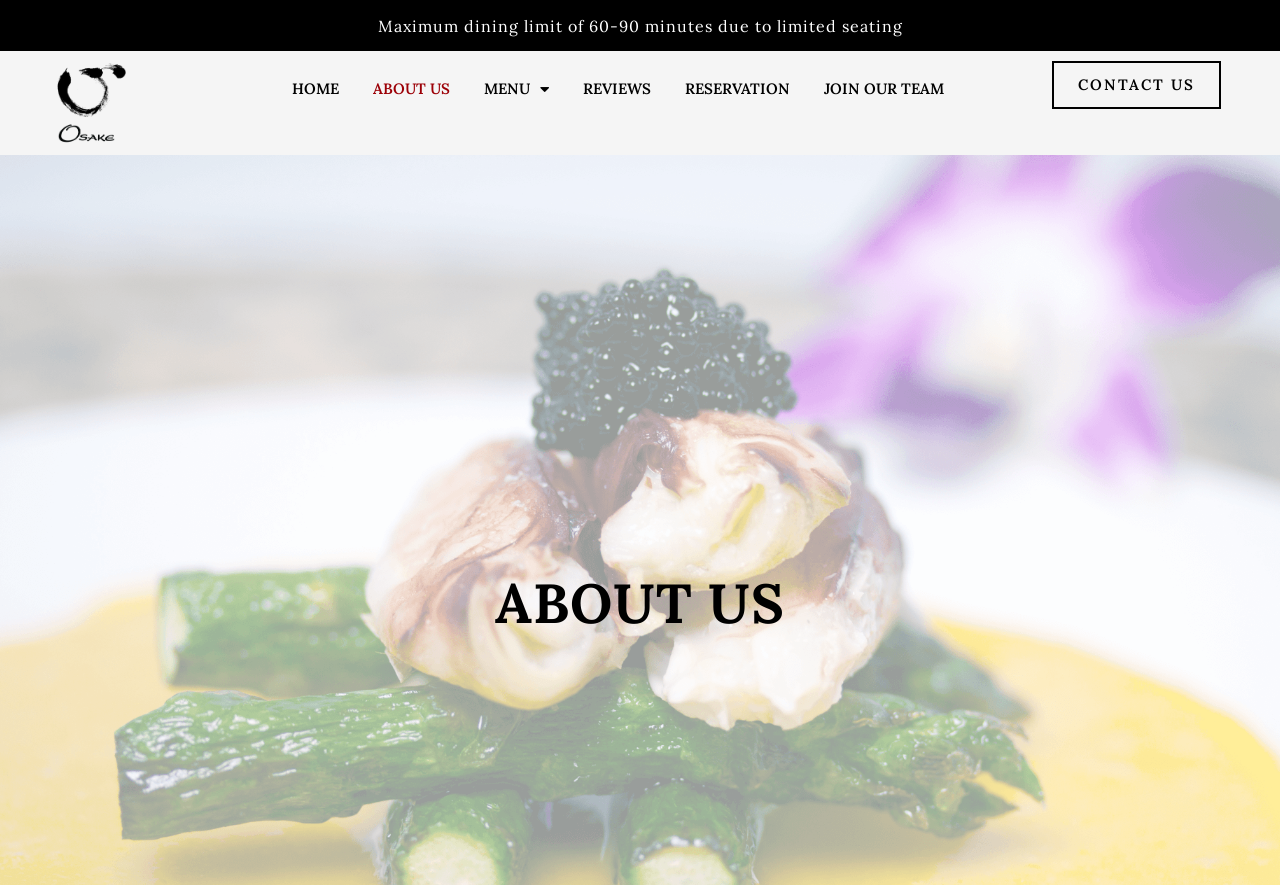Is the menu expanded?
Look at the screenshot and respond with a single word or phrase.

No